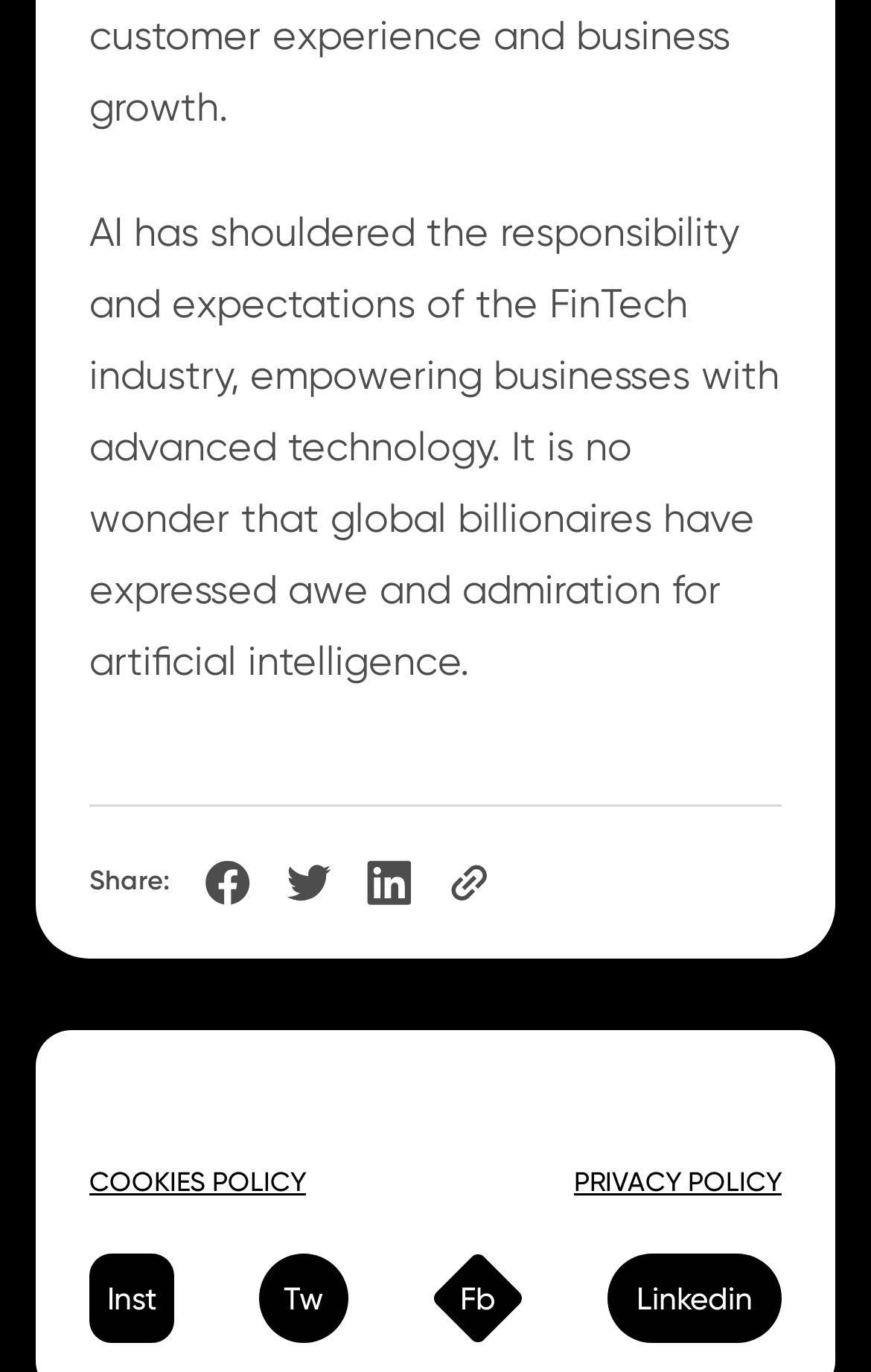Refer to the screenshot and give an in-depth answer to this question: How many social media links are at the bottom?

There are four social media links at the bottom of the page, which are 'Inst', 'Tw', 'Fb', and 'Linkedin'.